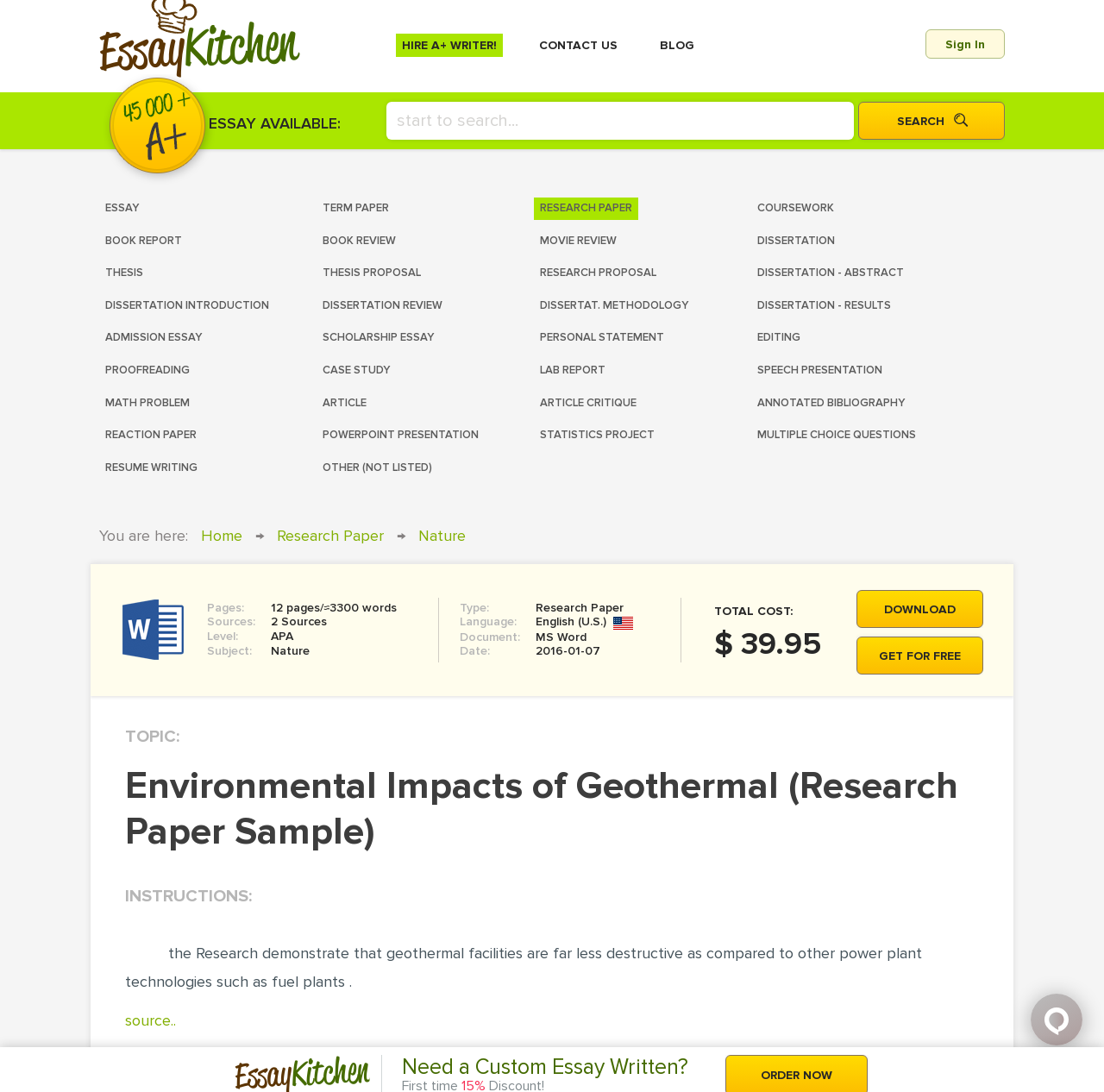Please identify the bounding box coordinates of the area that needs to be clicked to fulfill the following instruction: "Download a document in MS Word."

[0.109, 0.548, 0.168, 0.606]